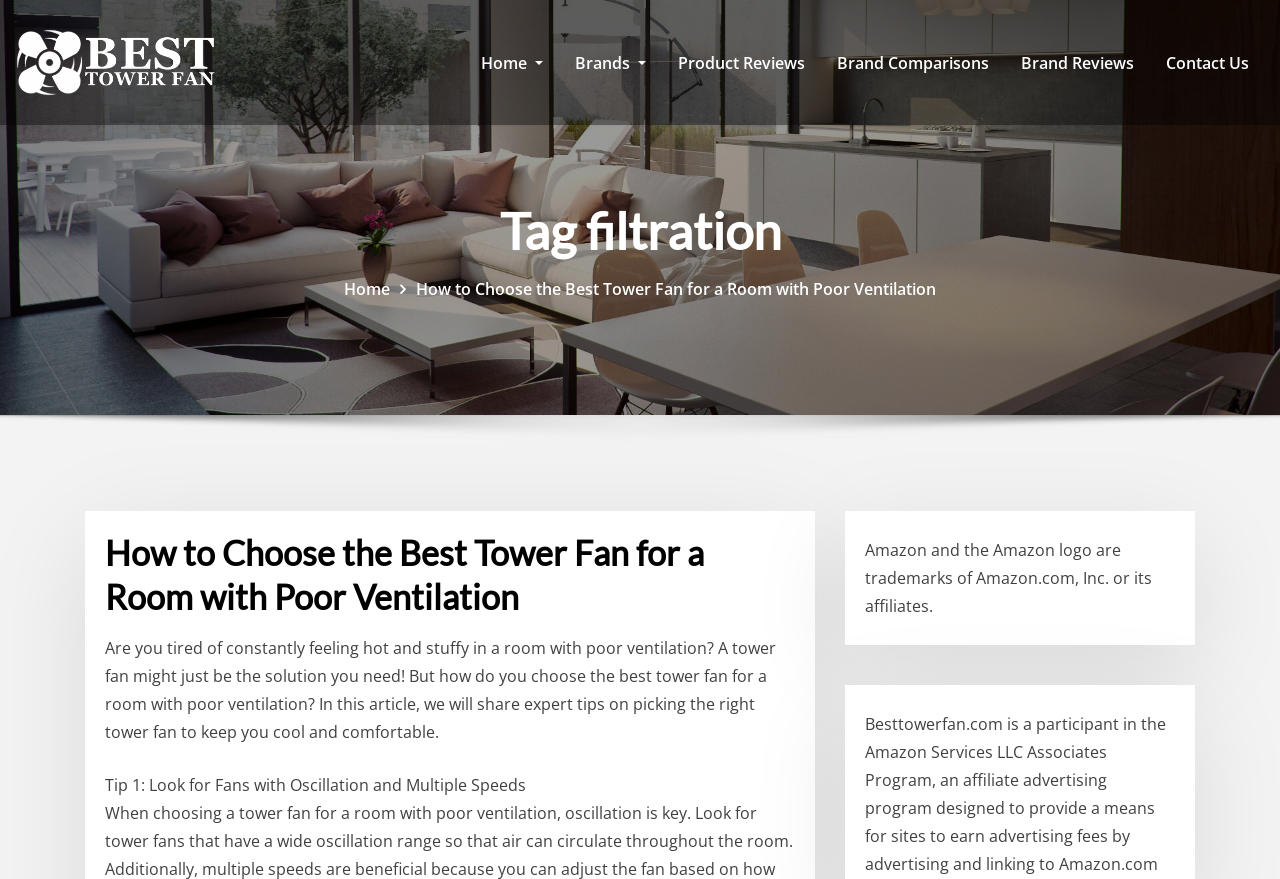Can you determine the bounding box coordinates of the area that needs to be clicked to fulfill the following instruction: "Learn about spare parts"?

None